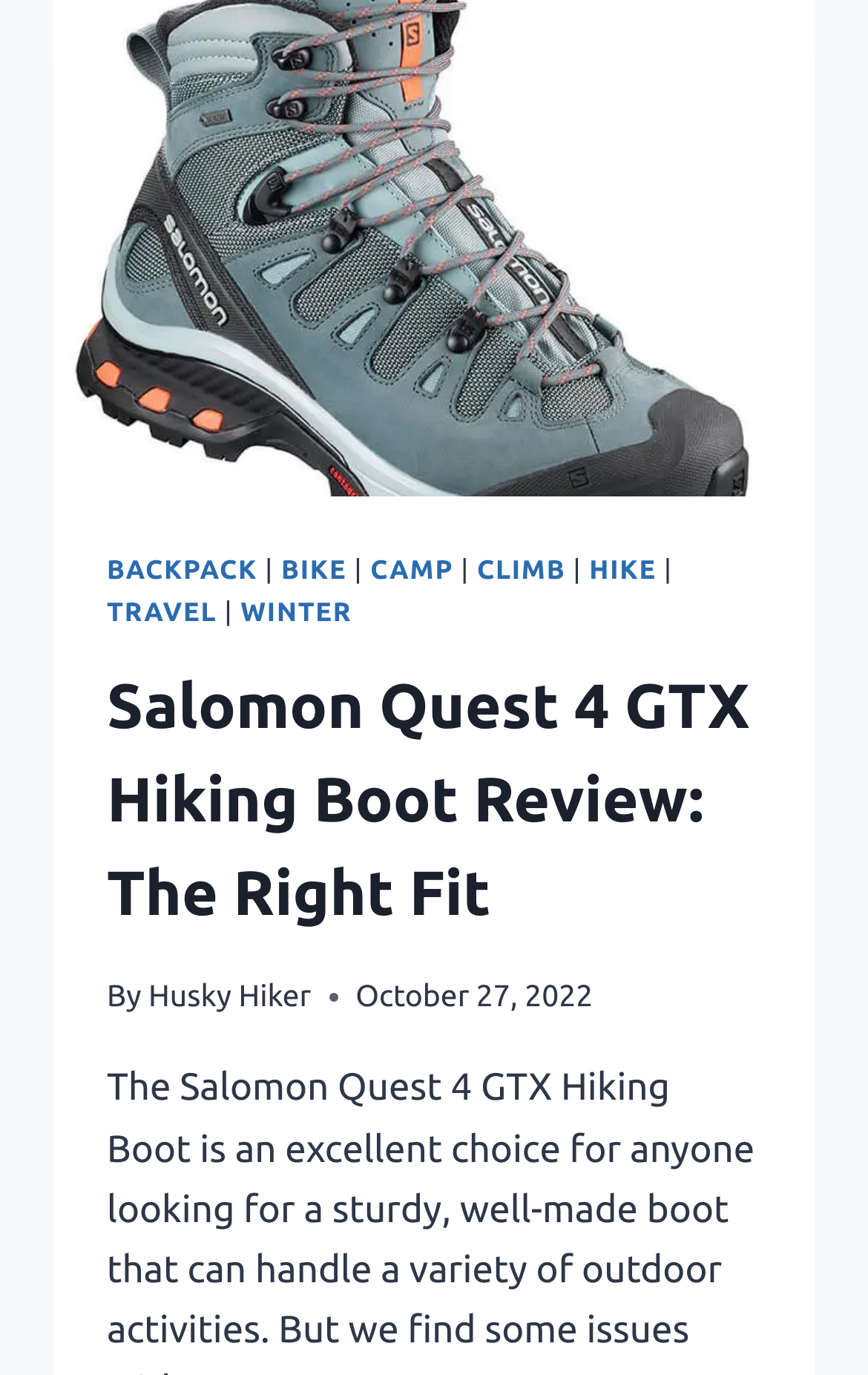Determine the bounding box for the described HTML element: "Husky Hiker". Ensure the coordinates are four float numbers between 0 and 1 in the format [left, top, right, bottom].

[0.171, 0.71, 0.358, 0.736]